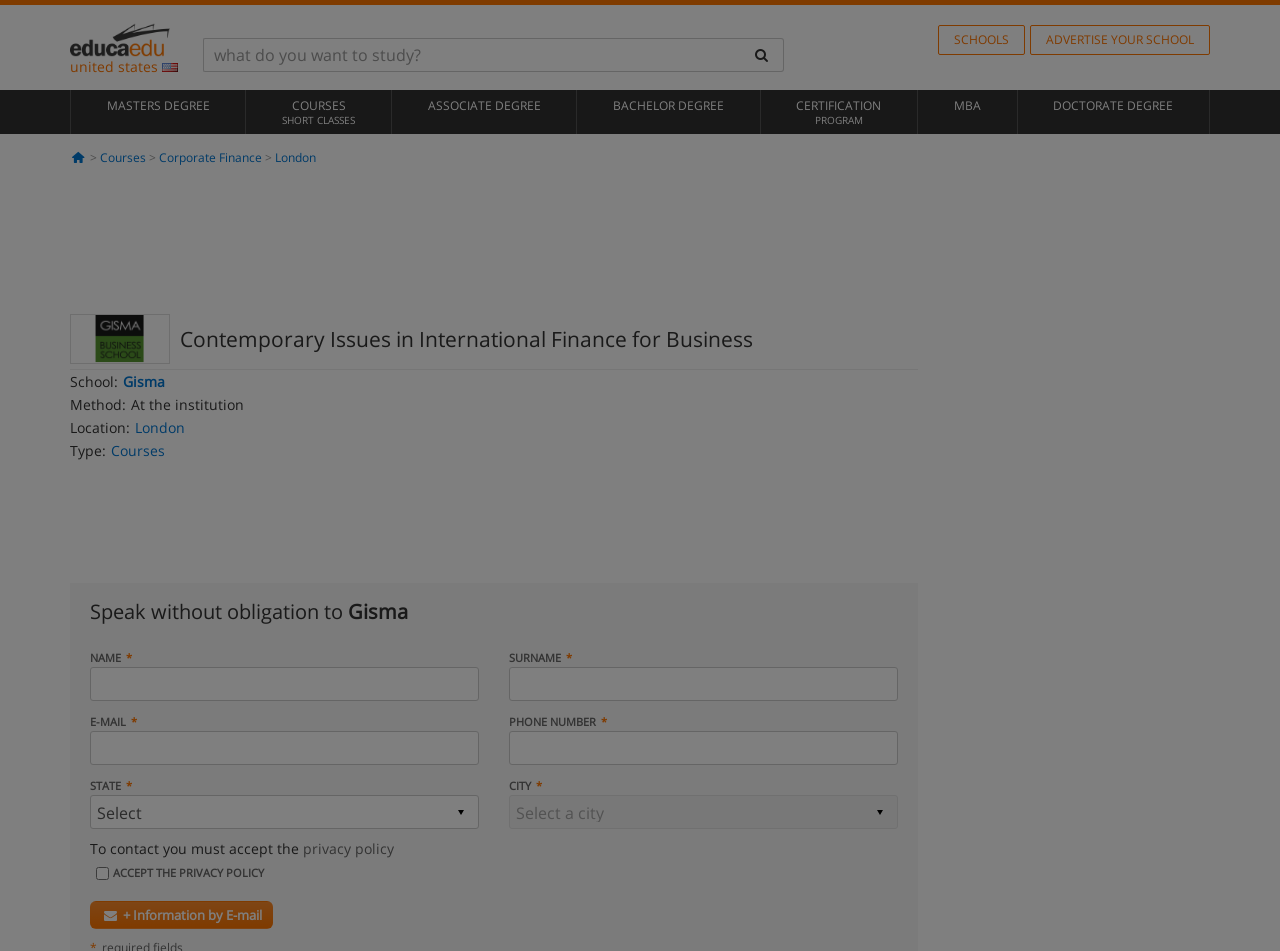What is the type of the course?
Please give a well-detailed answer to the question.

I found the answer by looking at the 'Type:' label and its corresponding link, which is 'Courses'.